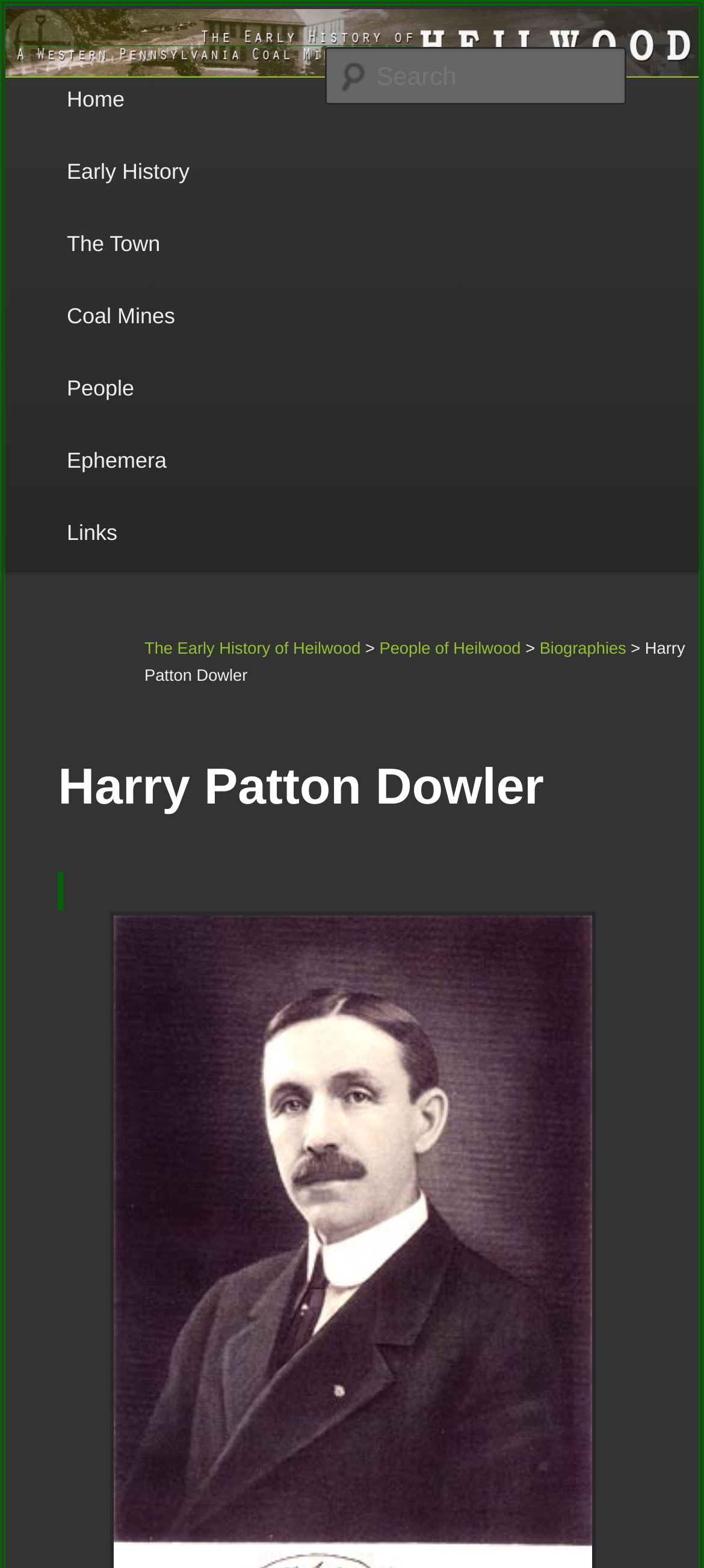Specify the bounding box coordinates (top-left x, top-left y, bottom-right x, bottom-right y) of the UI element in the screenshot that matches this description: parent_node: Search name="s" placeholder="Search"

[0.46, 0.03, 0.89, 0.067]